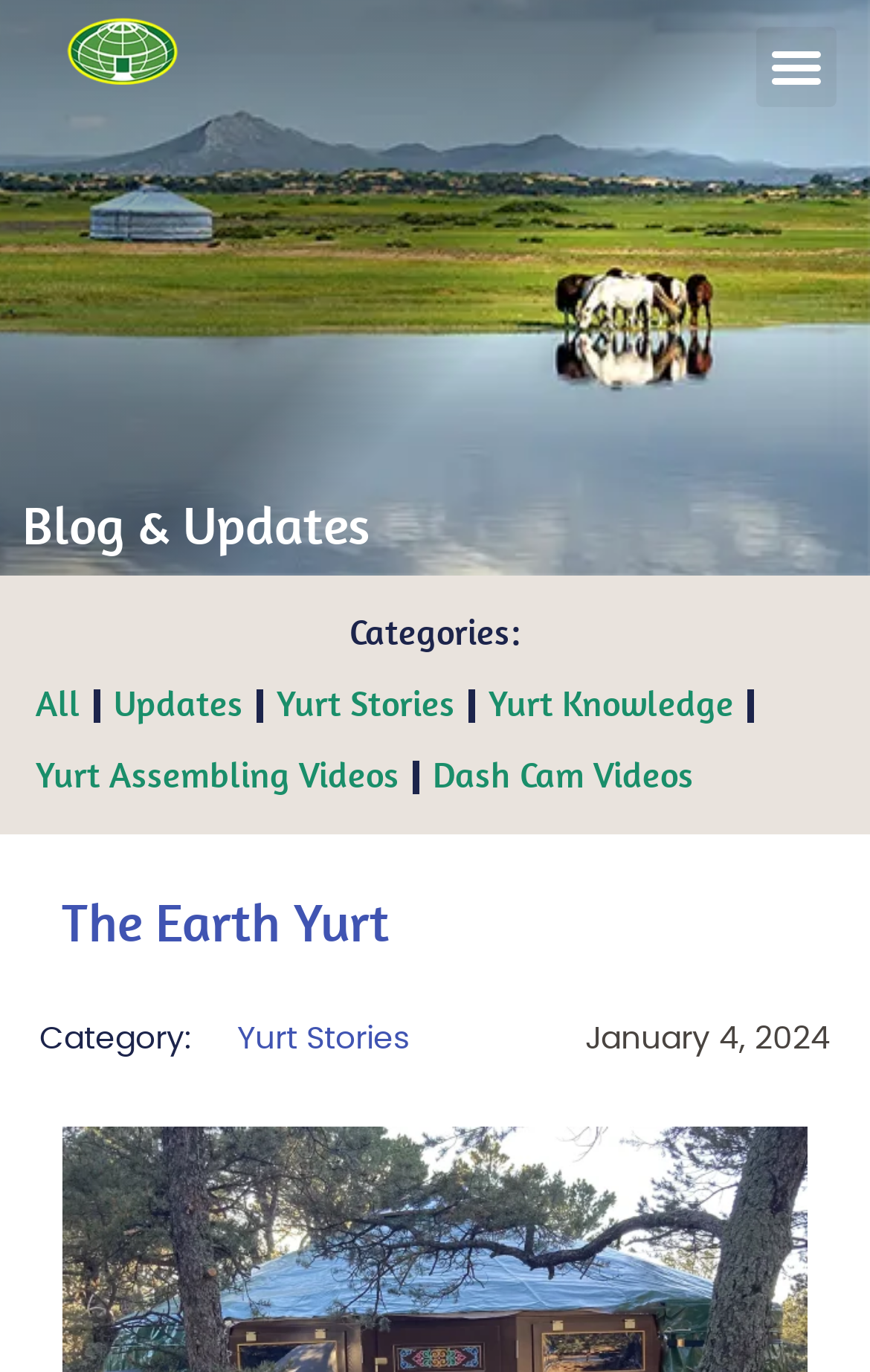Using the provided element description: "Menu", determine the bounding box coordinates of the corresponding UI element in the screenshot.

None